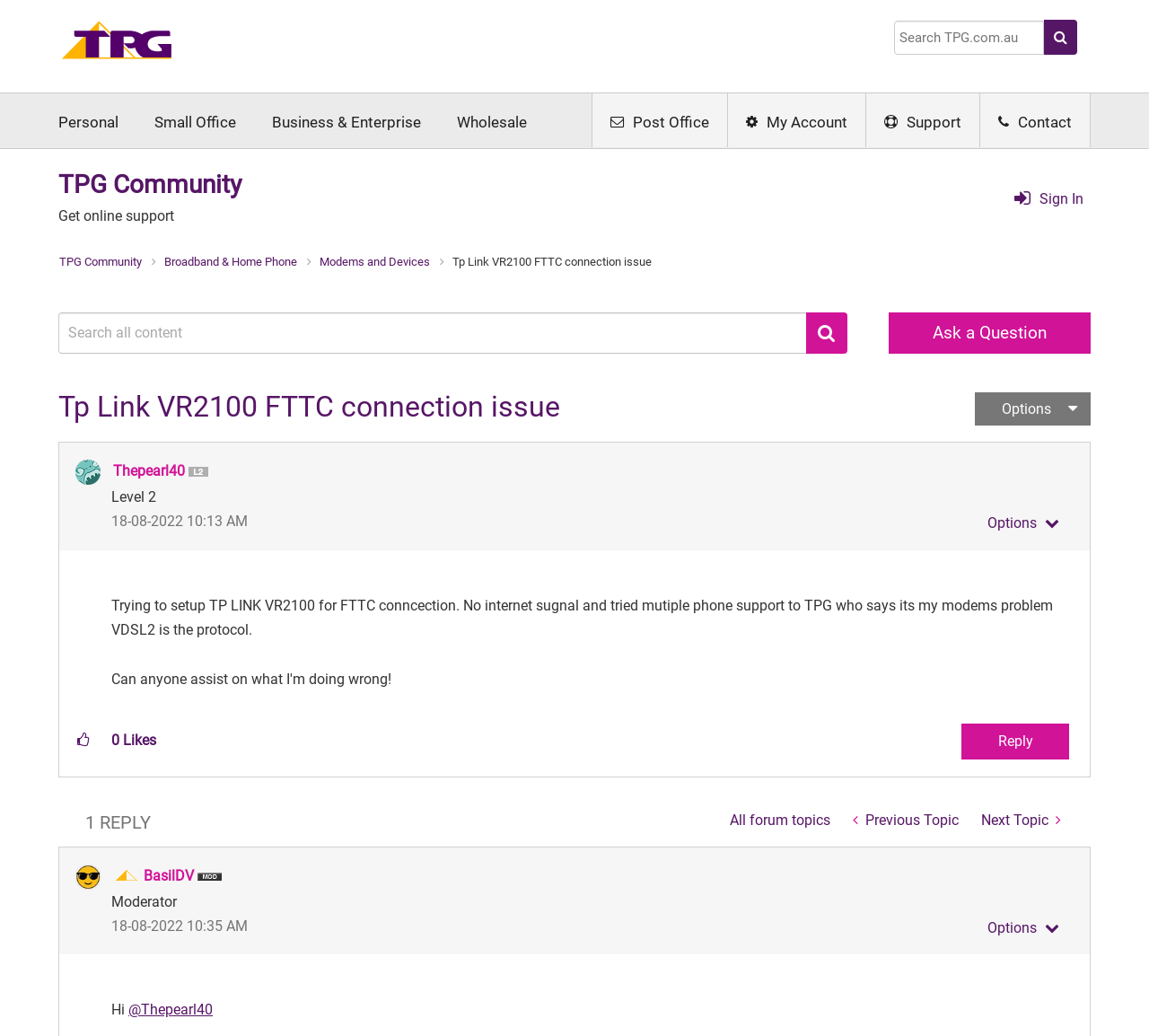Use a single word or phrase to respond to the question:
How many replies are there to the post?

1